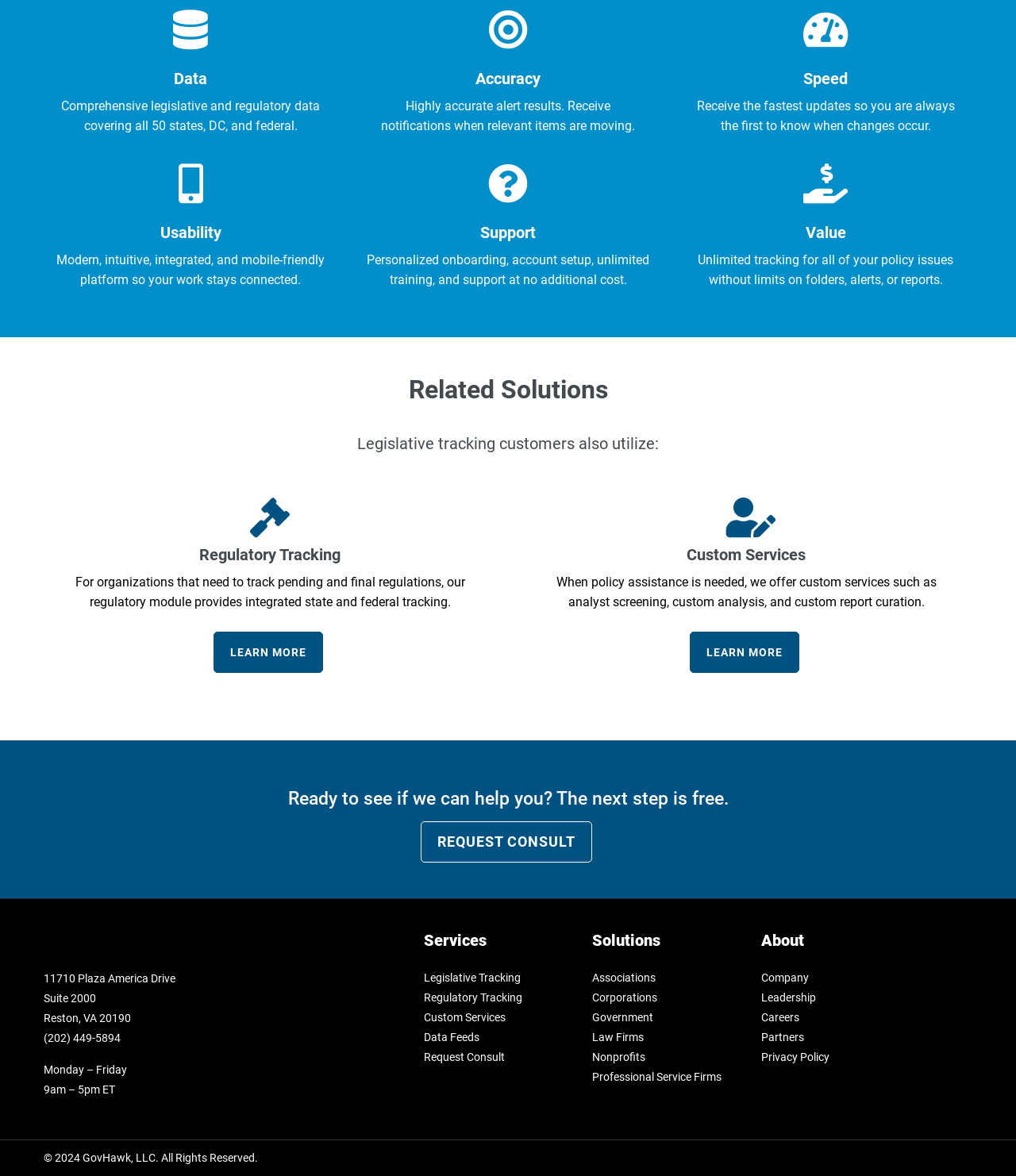What is the benefit of using this company's services?
Please provide a comprehensive and detailed answer to the question.

According to the webpage, one of the benefits of using this company's services is unlimited tracking for all policy issues without limits on folders, alerts, or reports, which is mentioned under the 'Value' section.